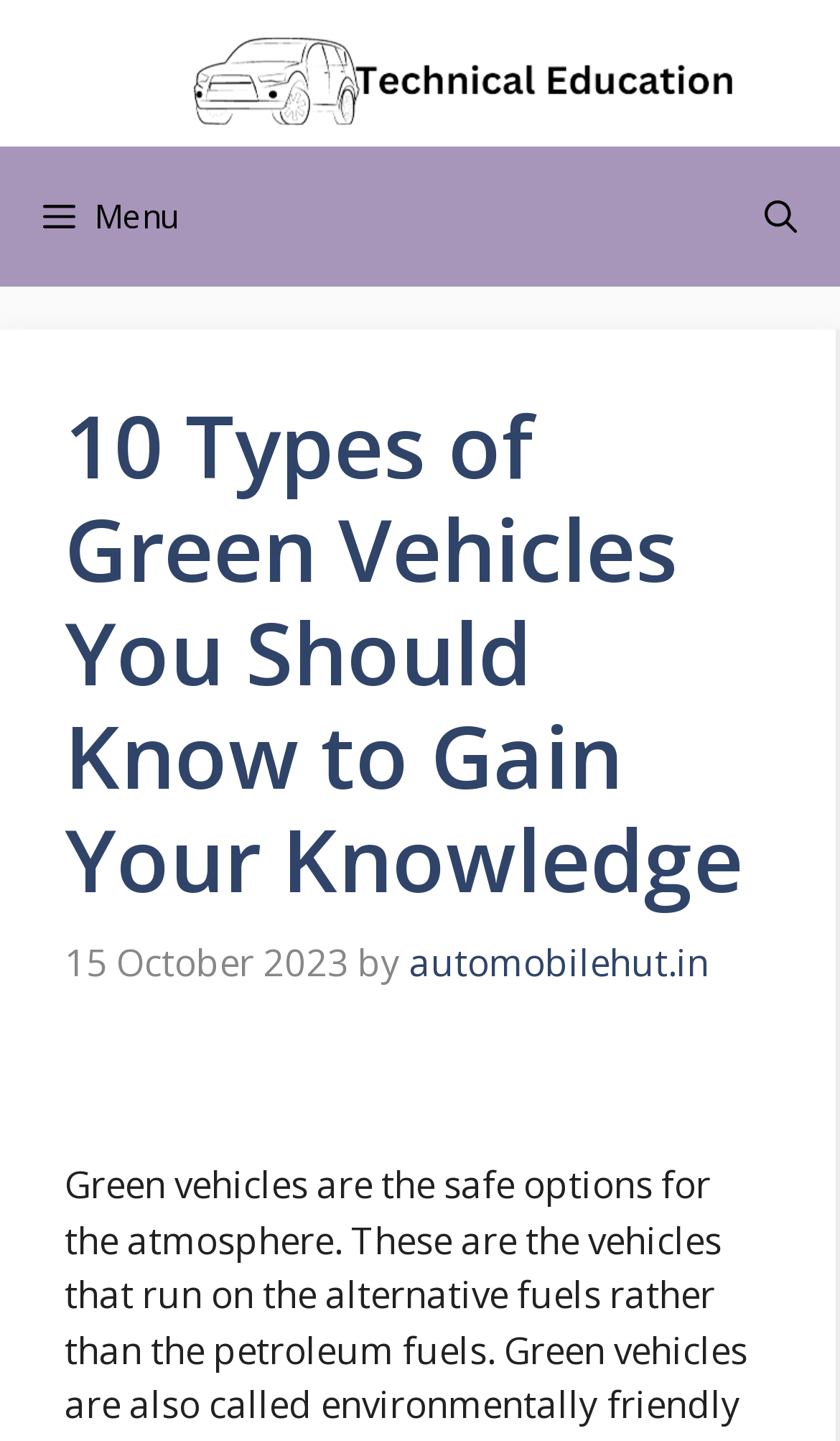Identify the bounding box for the described UI element. Provide the coordinates in (top-left x, top-left y, bottom-right x, bottom-right y) format with values ranging from 0 to 1: aria-label="Open search"

[0.859, 0.102, 1.0, 0.199]